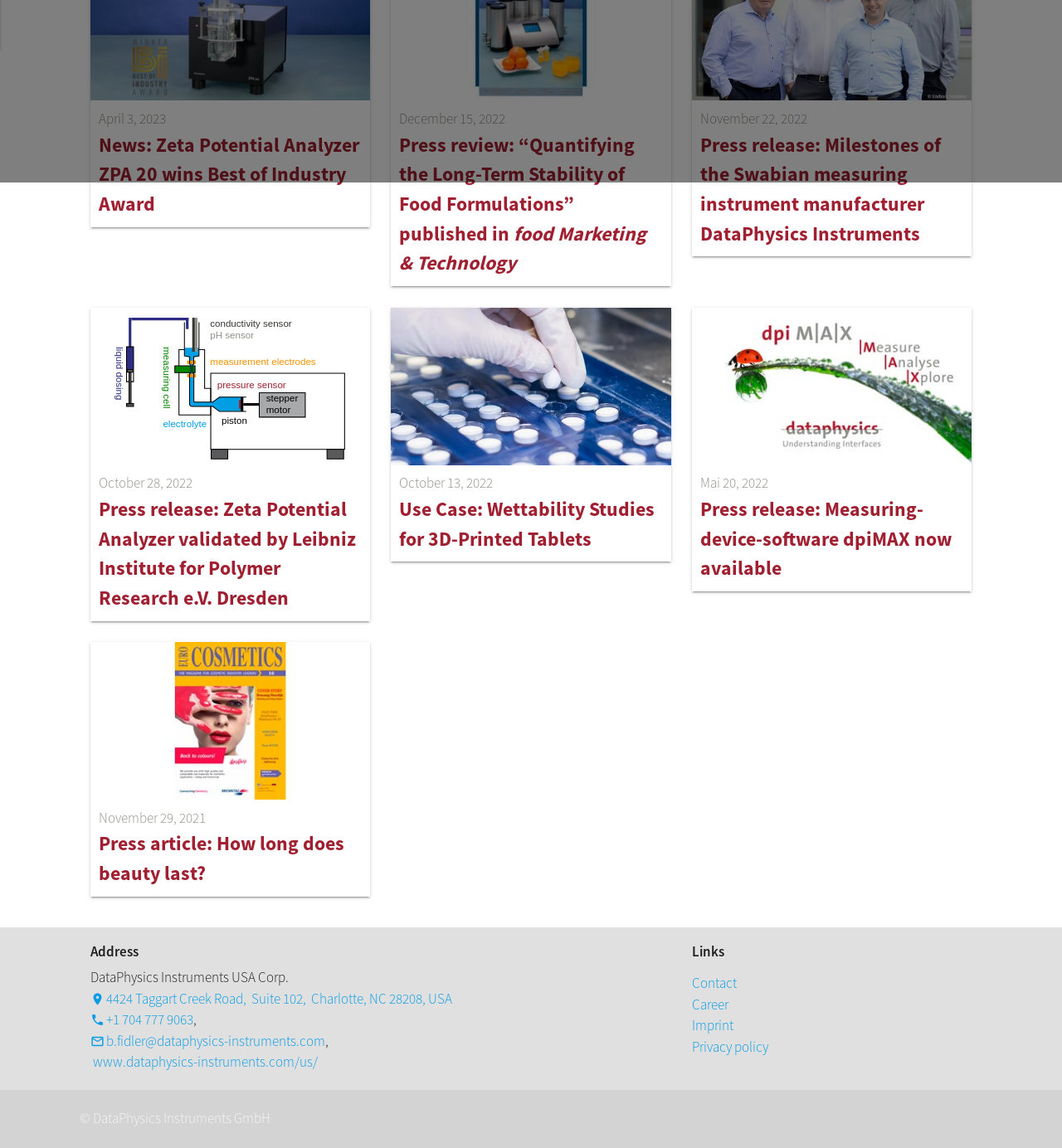Please answer the following query using a single word or phrase: 
How many images are on the webpage?

4